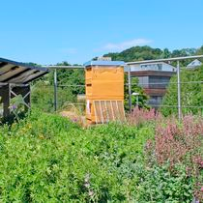Respond to the question below with a single word or phrase:
What is integrated into the design of the building?

sustainable energy solutions